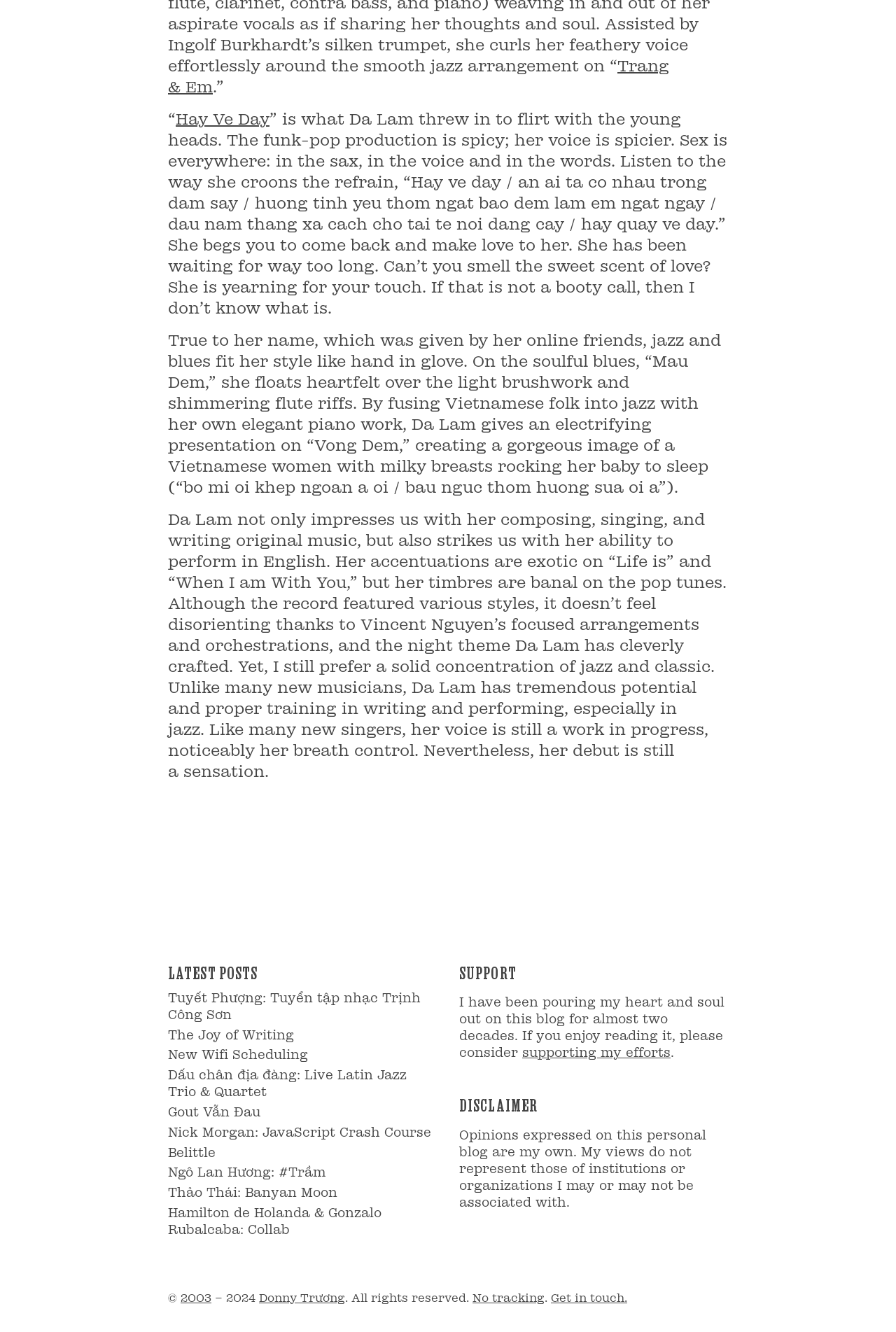Bounding box coordinates should be in the format (top-left x, top-left y, bottom-right x, bottom-right y) and all values should be floating point numbers between 0 and 1. Determine the bounding box coordinate for the UI element described as: Get in touch.

[0.615, 0.97, 0.7, 0.979]